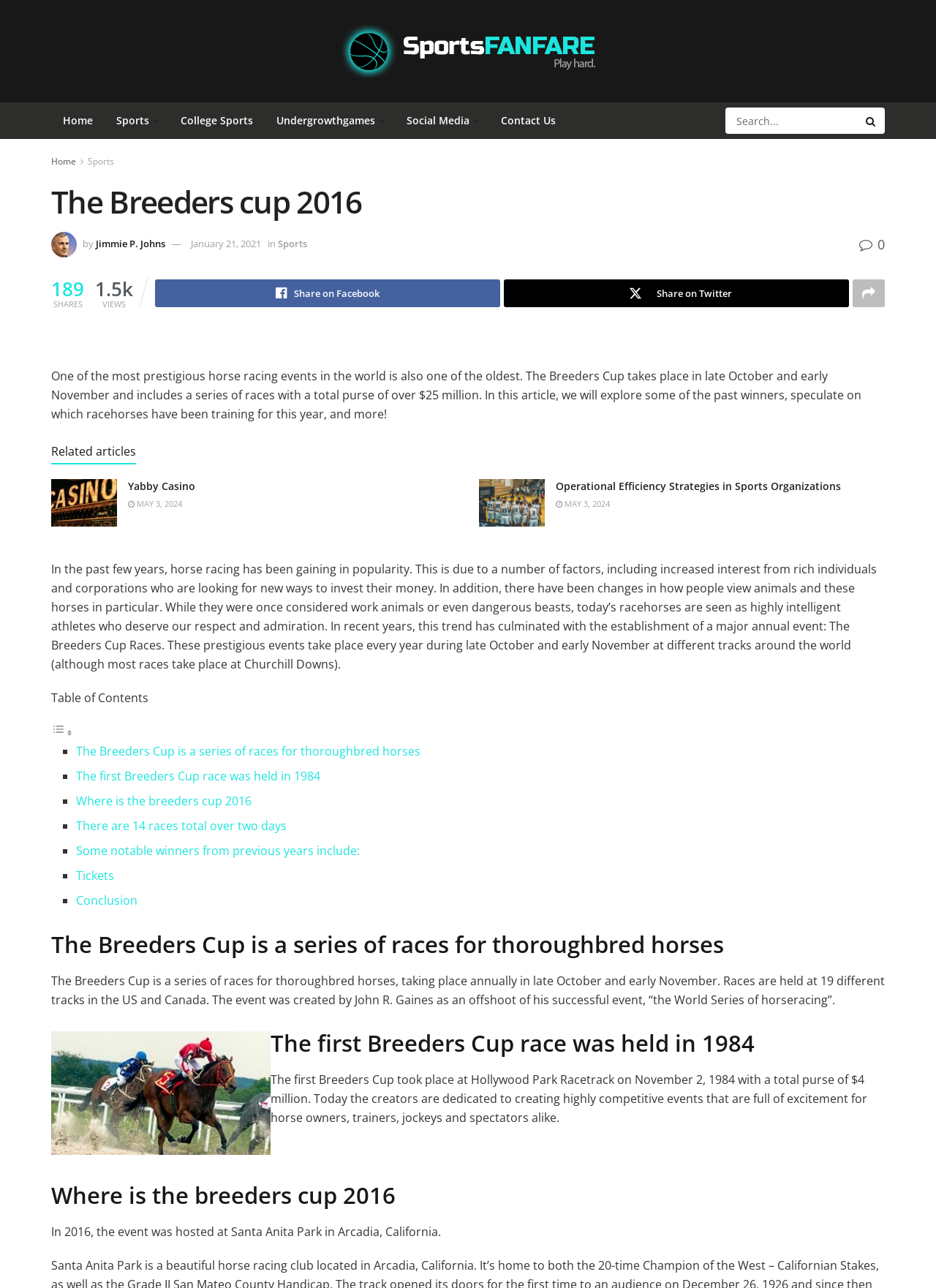When was the first Breeders Cup race held?
Based on the visual content, answer with a single word or a brief phrase.

1984